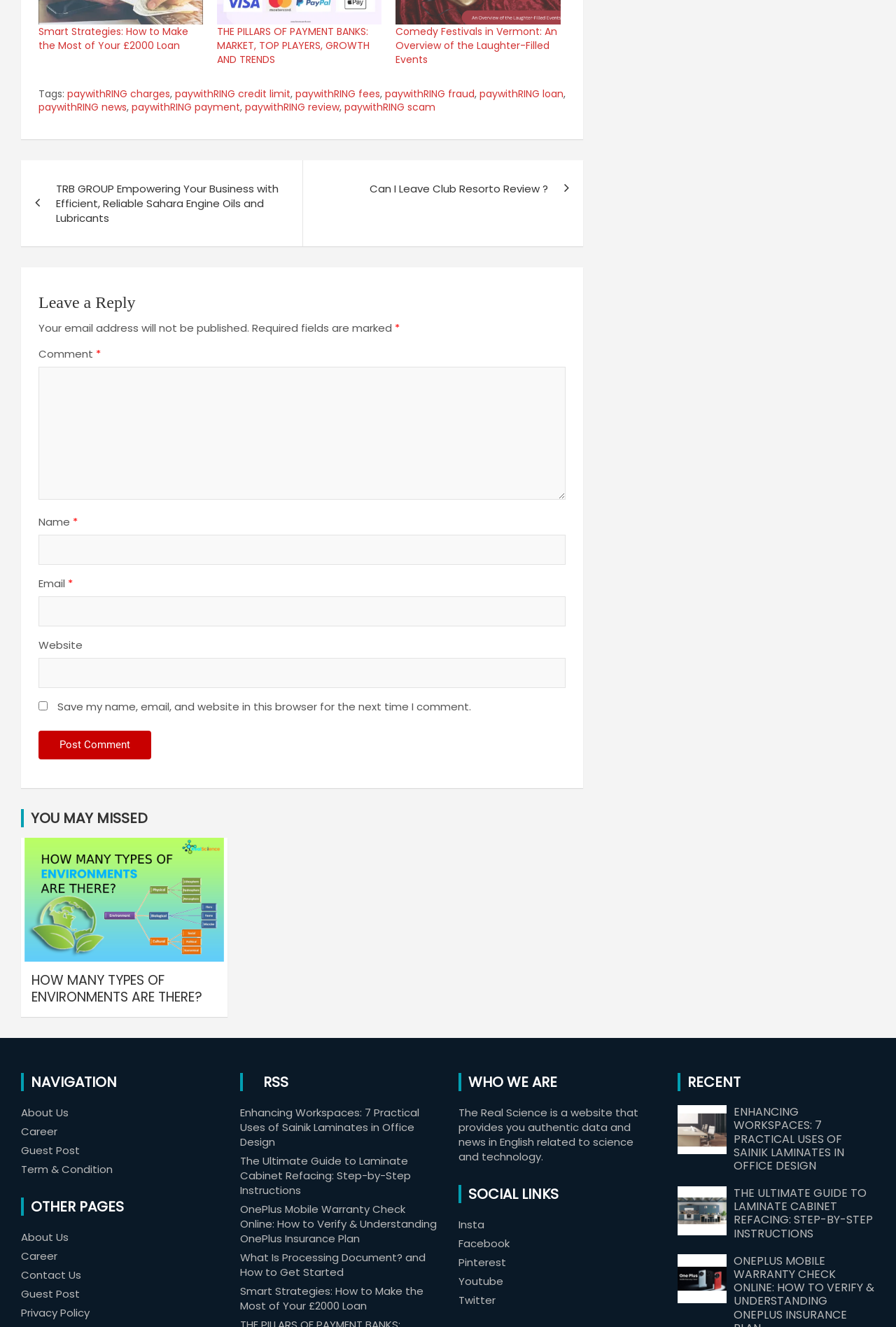Please find the bounding box coordinates of the element that must be clicked to perform the given instruction: "Click the 'Smart Strategies: How to Make the Most of Your £2000 Loan' link". The coordinates should be four float numbers from 0 to 1, i.e., [left, top, right, bottom].

[0.043, 0.018, 0.21, 0.039]